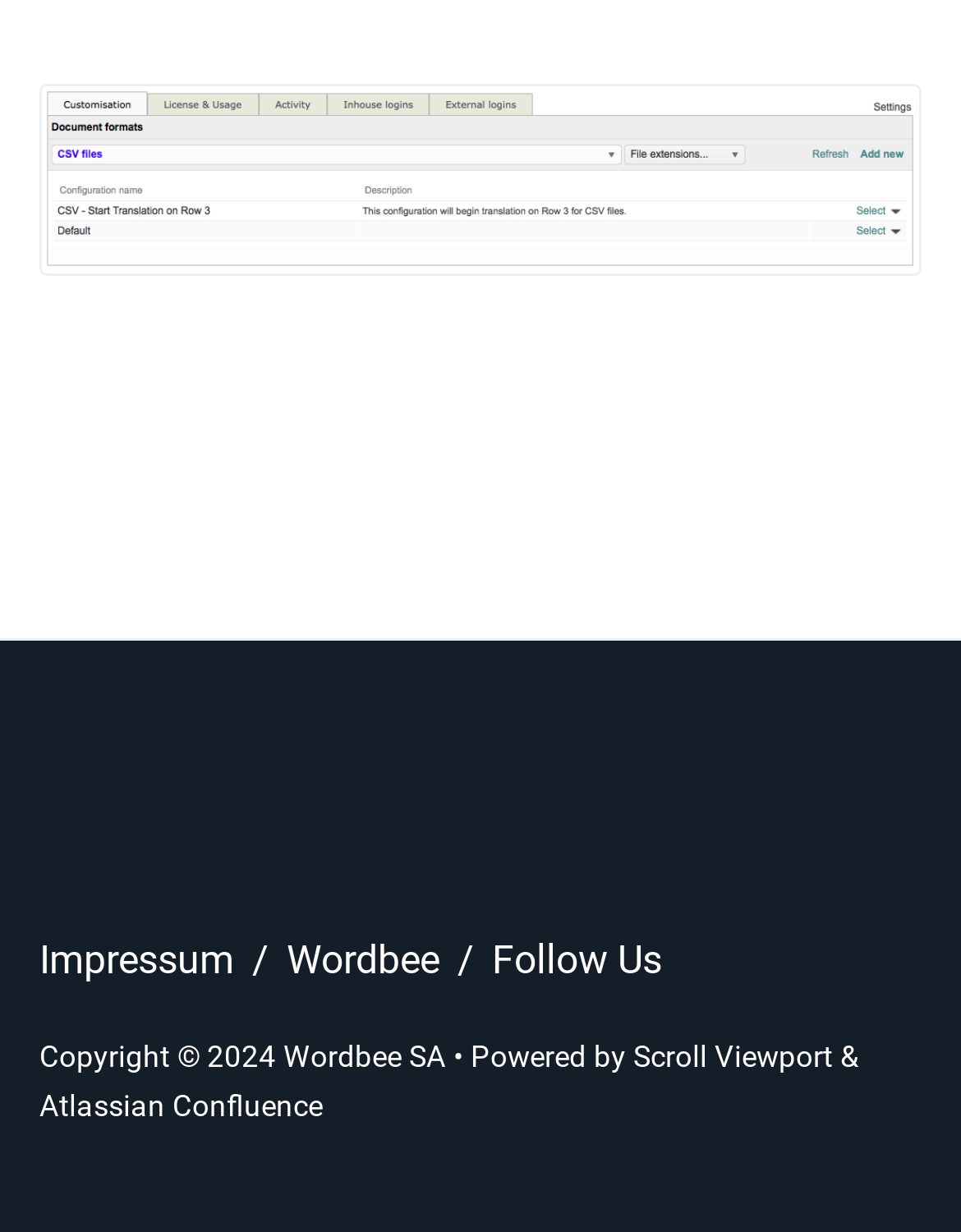From the webpage screenshot, identify the region described by Follow Us. Provide the bounding box coordinates as (top-left x, top-left y, bottom-right x, bottom-right y), with each value being a floating point number between 0 and 1.

[0.512, 0.76, 0.689, 0.798]